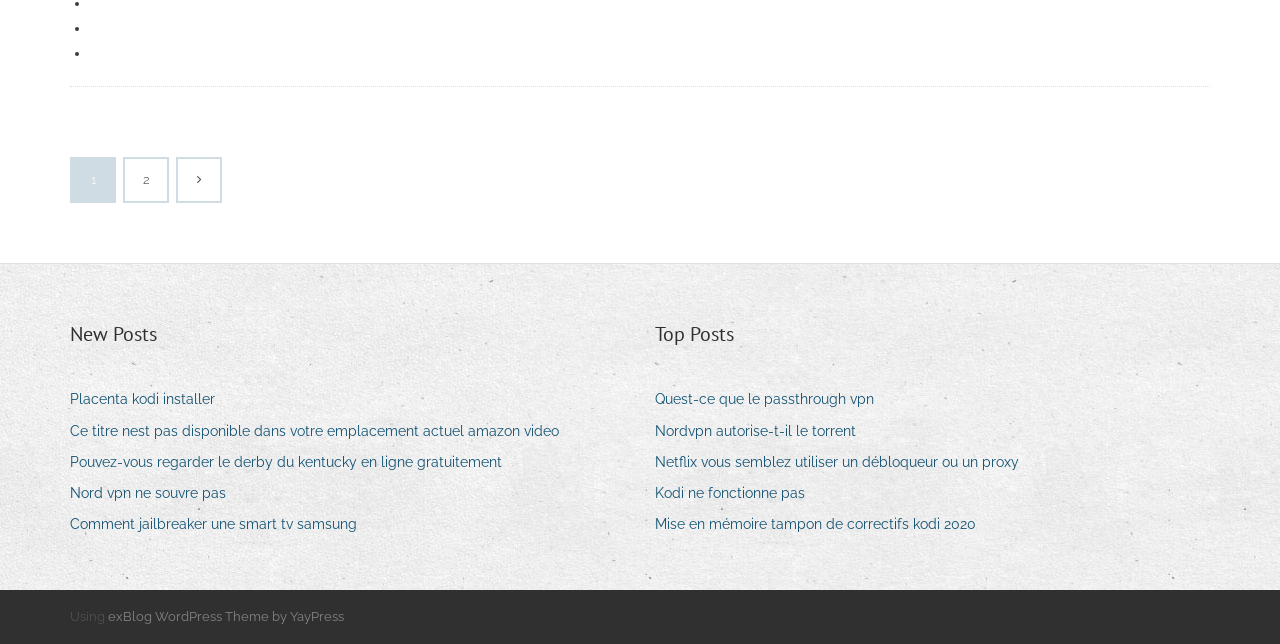Identify the bounding box coordinates of the HTML element based on this description: "Kodi ne fonctionne pas".

[0.512, 0.745, 0.64, 0.788]